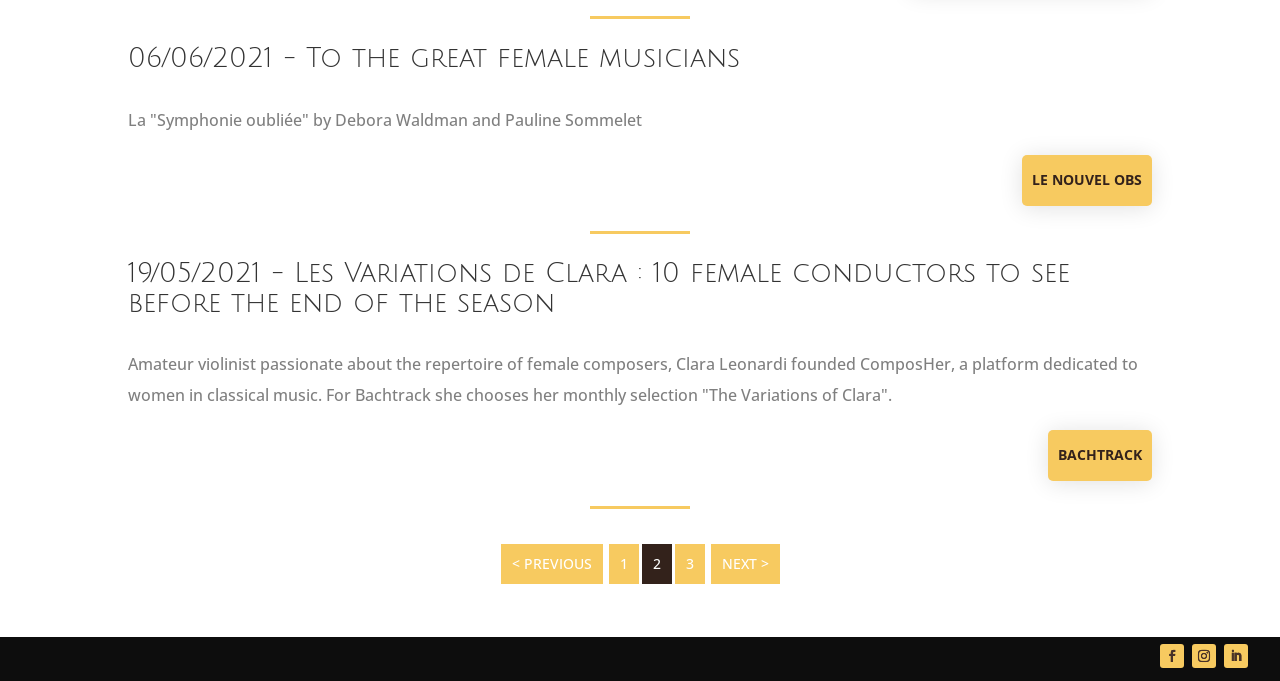Locate the bounding box coordinates of the clickable element to fulfill the following instruction: "Visit BACHTRACK website". Provide the coordinates as four float numbers between 0 and 1 in the format [left, top, right, bottom].

[0.819, 0.632, 0.9, 0.706]